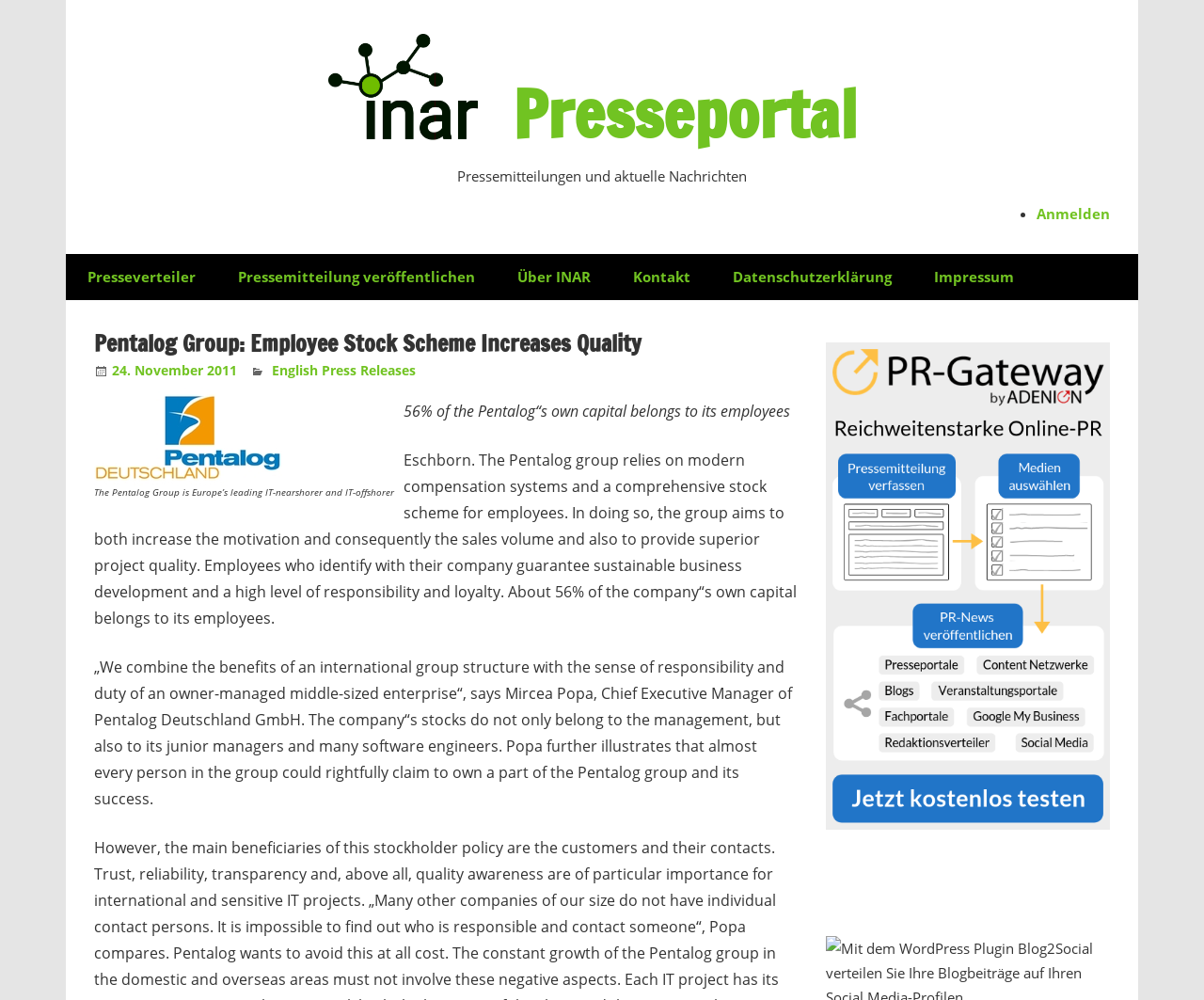Can you specify the bounding box coordinates of the area that needs to be clicked to fulfill the following instruction: "Login with Anmelden"?

[0.861, 0.204, 0.922, 0.223]